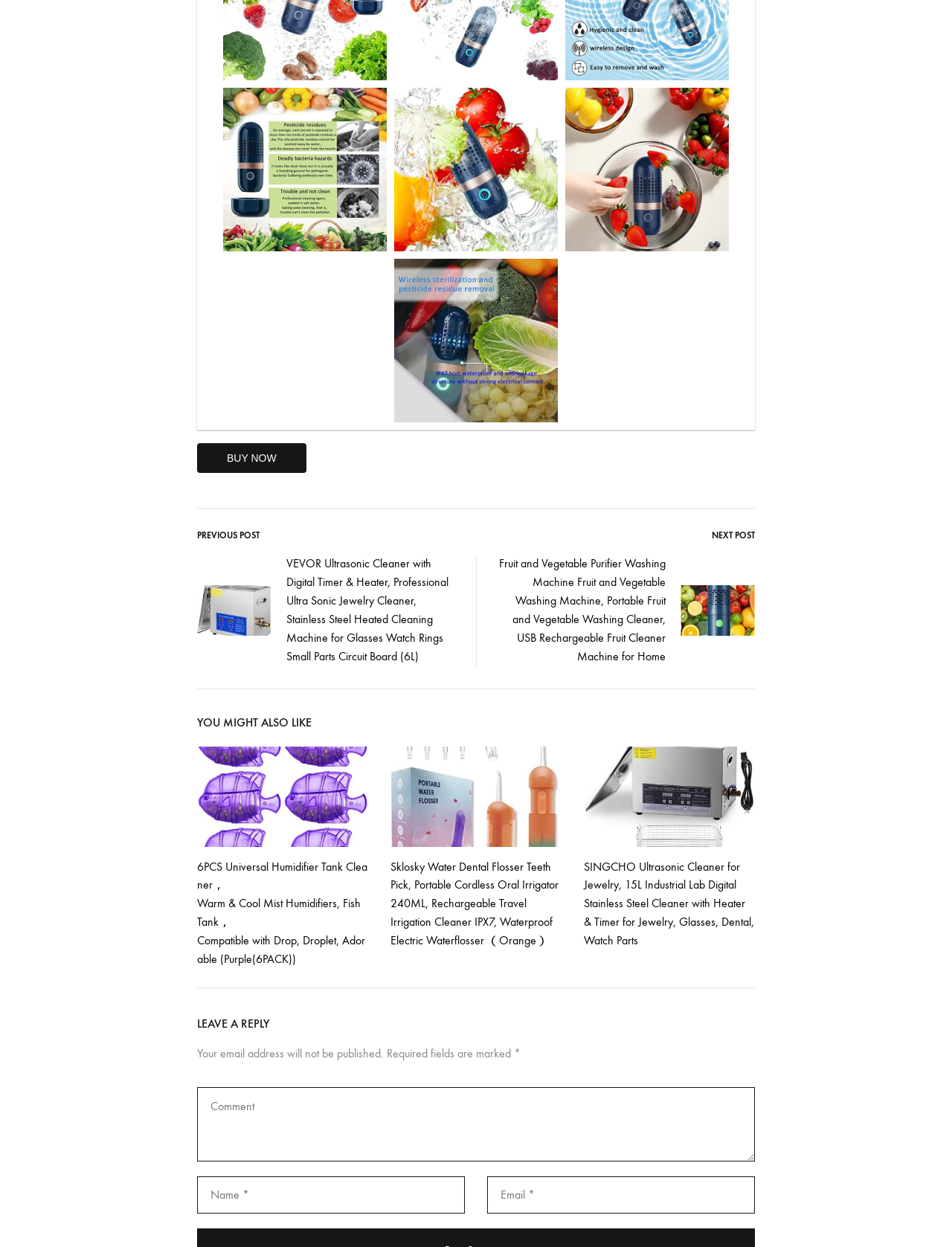Determine the bounding box coordinates of the element's region needed to click to follow the instruction: "Click the link to Fruit and Vegetable Purifier Washing Machine". Provide these coordinates as four float numbers between 0 and 1, formatted as [left, top, right, bottom].

[0.524, 0.445, 0.793, 0.534]